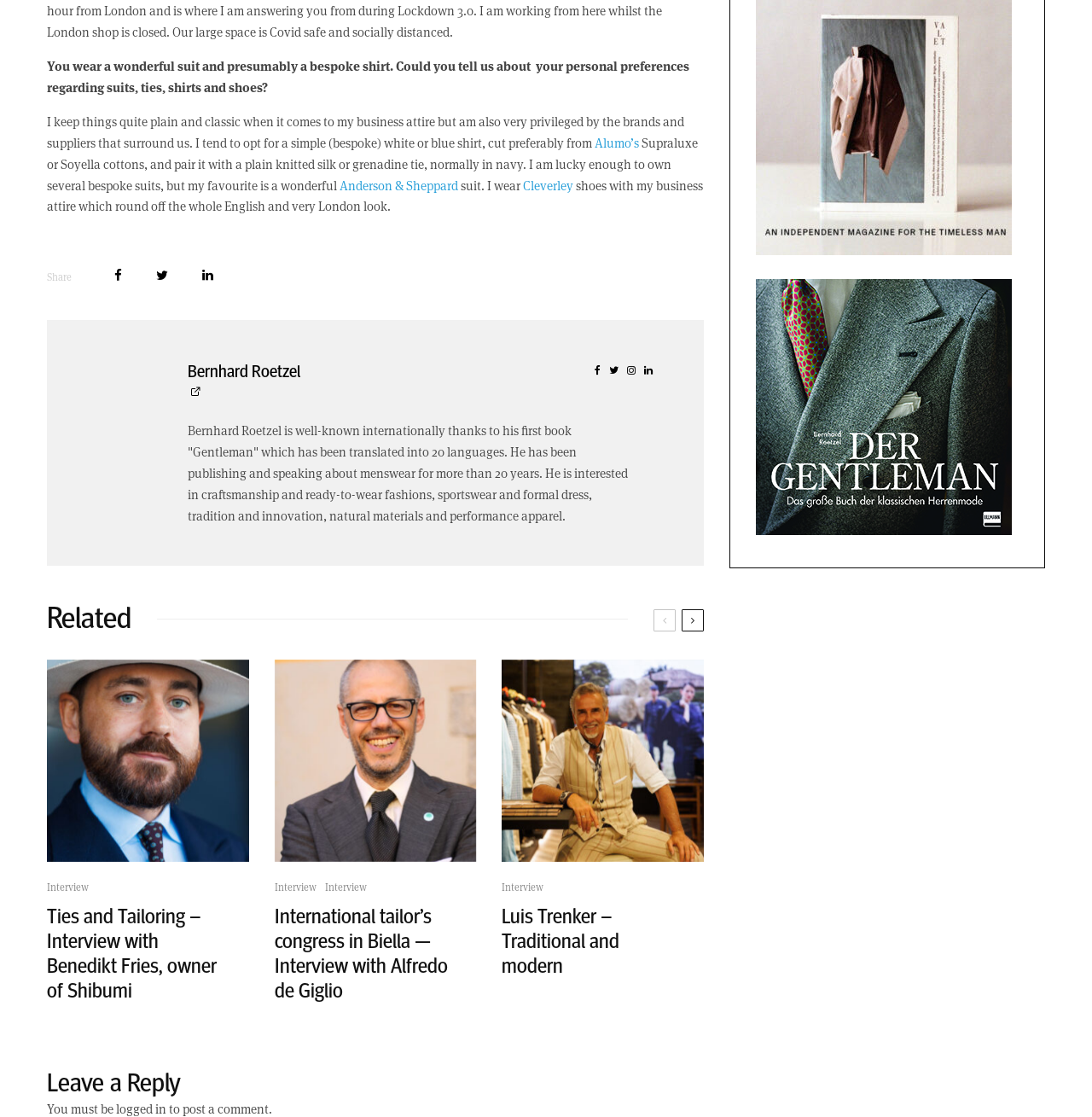What type of materials is Bernhard Roetzel interested in?
Can you provide a detailed and comprehensive answer to the question?

According to the webpage, Bernhard Roetzel is interested in craftsmanship and ready-to-wear fashions, sportswear and formal dress, tradition and innovation, natural materials and performance apparel.